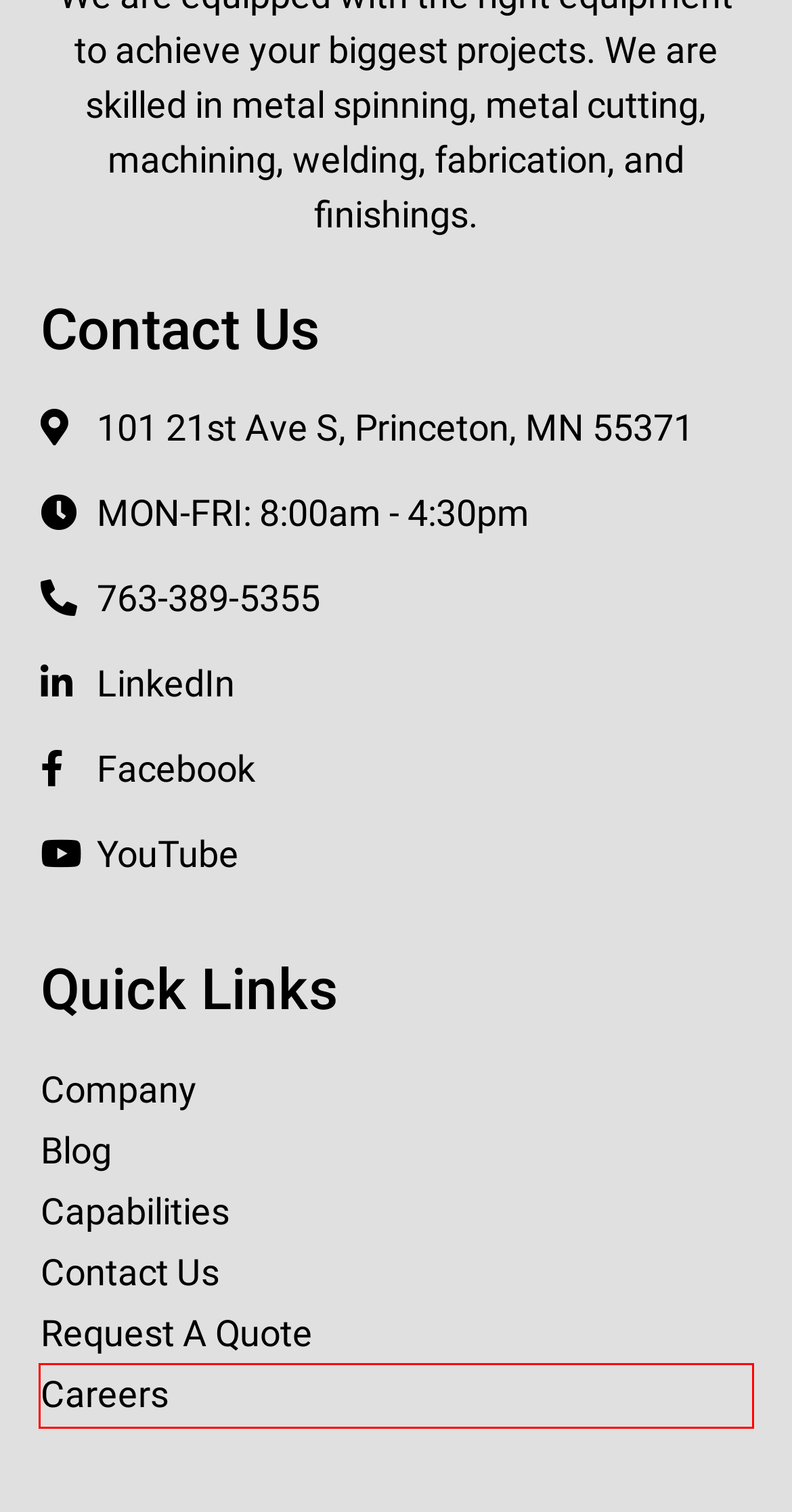You have a screenshot of a webpage with a red bounding box around a UI element. Determine which webpage description best matches the new webpage that results from clicking the element in the bounding box. Here are the candidates:
A. About Us - Elemet Group
B. An Error has Occurred
C. Capabilities - Elemet Group
D. Metal Spinning - Elemet Group
E. Request Estimate - Elemet Group
F. Katie Baumann - Elemet Group
G. Blog - Elemet Group
H. Accessibility Statement - Elemet Group

B